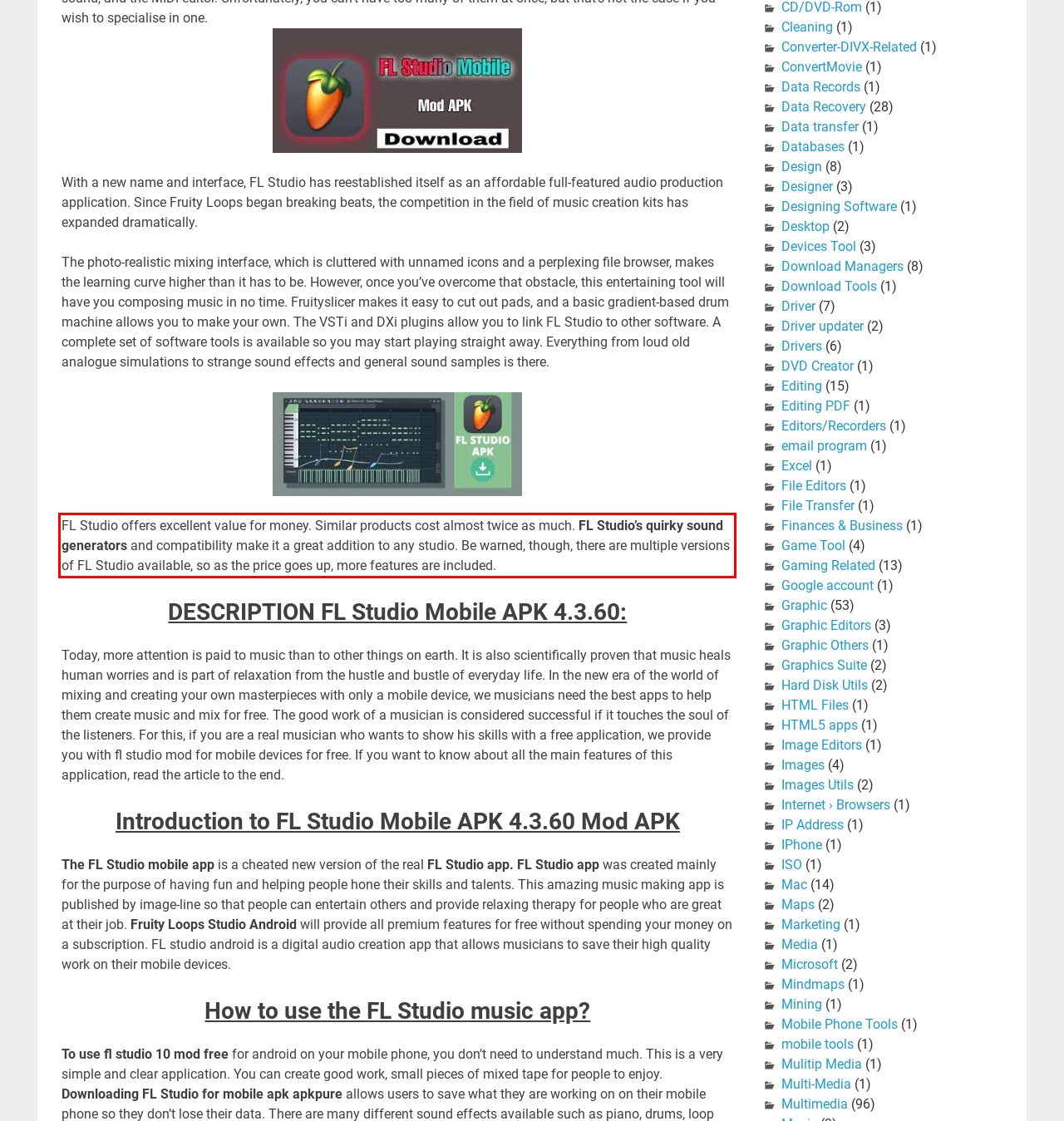You are given a screenshot showing a webpage with a red bounding box. Perform OCR to capture the text within the red bounding box.

FL Studio offers excellent value for money. Similar products cost almost twice as much. FL Studio’s quirky sound generators and compatibility make it a great addition to any studio. Be warned, though, there are multiple versions of FL Studio available, so as the price goes up, more features are included.